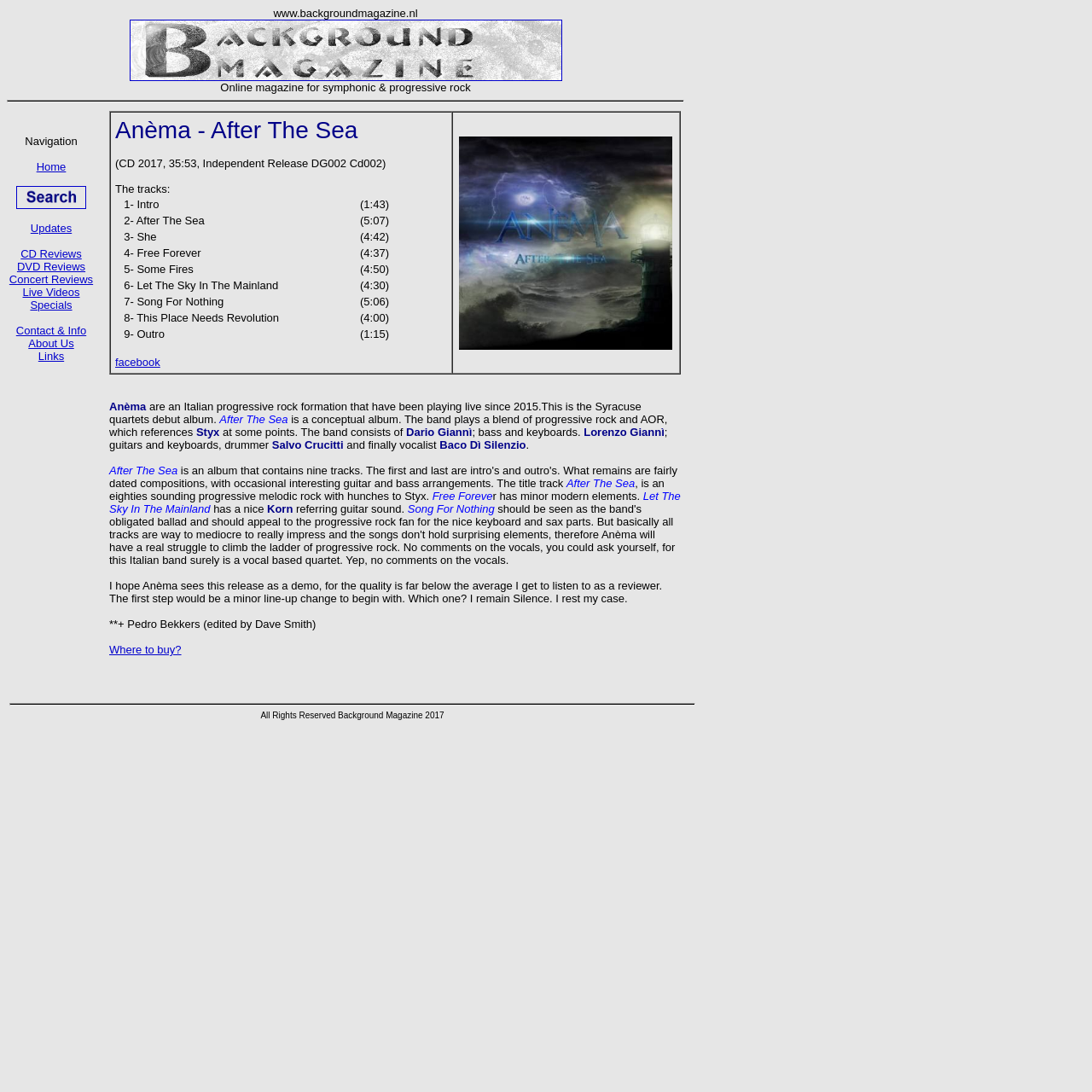Kindly respond to the following question with a single word or a brief phrase: 
What is the genre of music played by Anèma?

Progressive rock and AOR